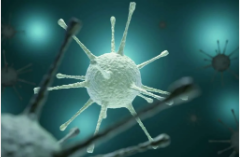What is the scale of the viruses?
Look at the screenshot and provide an in-depth answer.

The visual representation emphasizes the microscopic scale of viruses, which play a significant role in discussions about health, immunity, and infections.